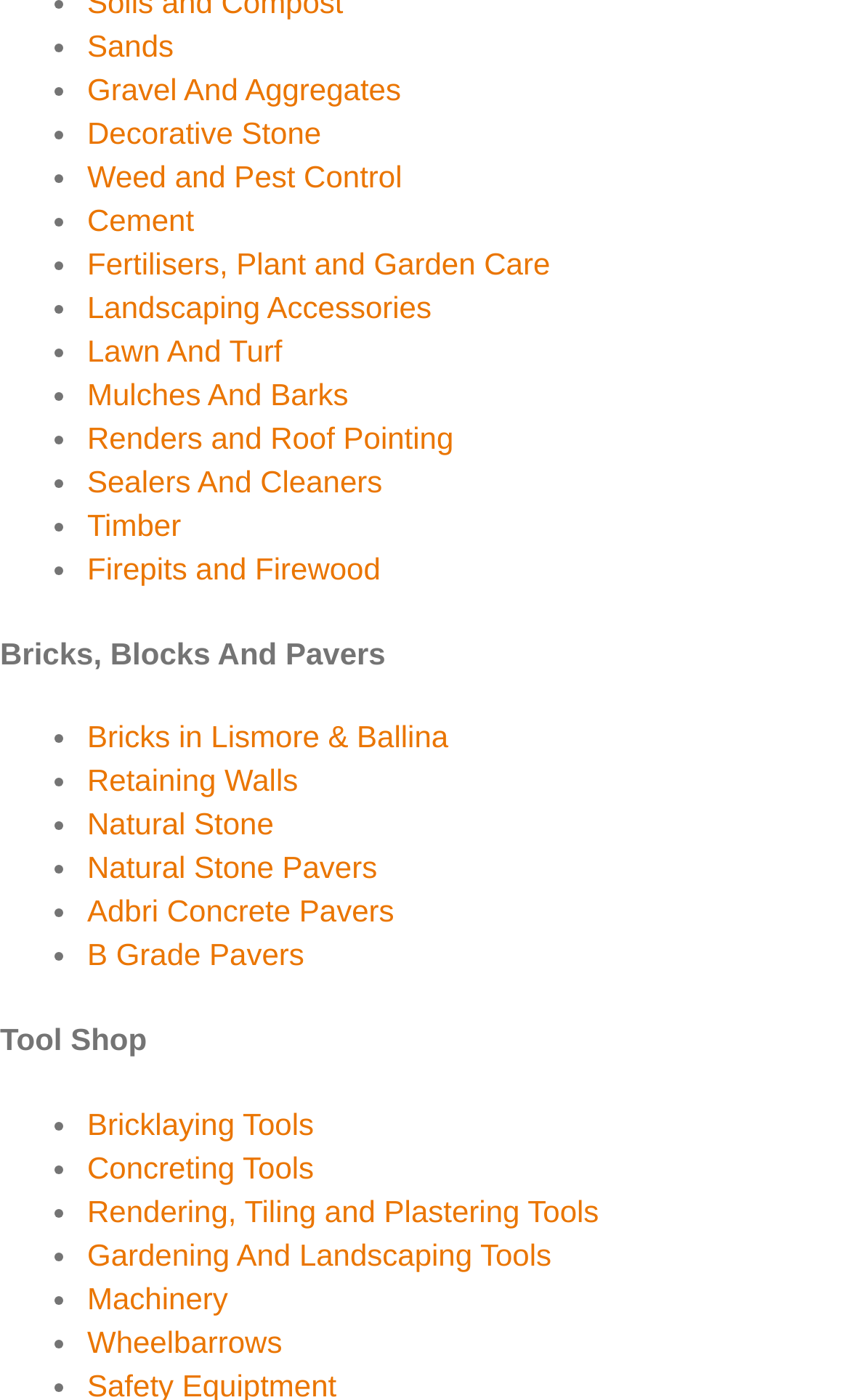Identify the bounding box coordinates of the clickable region required to complete the instruction: "Explore 'Tool Shop'". The coordinates should be given as four float numbers within the range of 0 and 1, i.e., [left, top, right, bottom].

[0.0, 0.727, 1.0, 0.758]